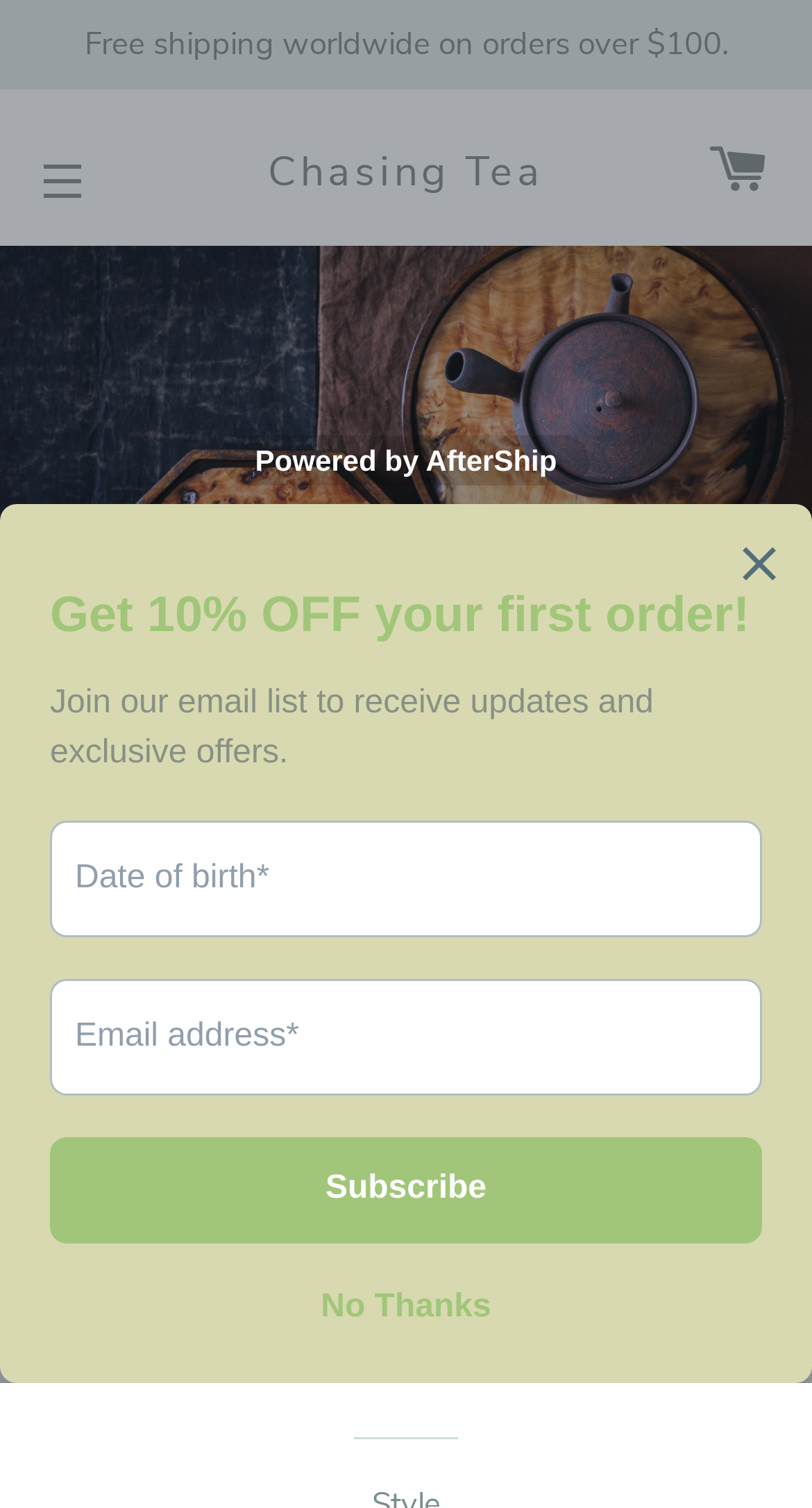Locate the bounding box coordinates of the clickable part needed for the task: "Open the chat window".

[0.848, 0.805, 0.959, 0.845]